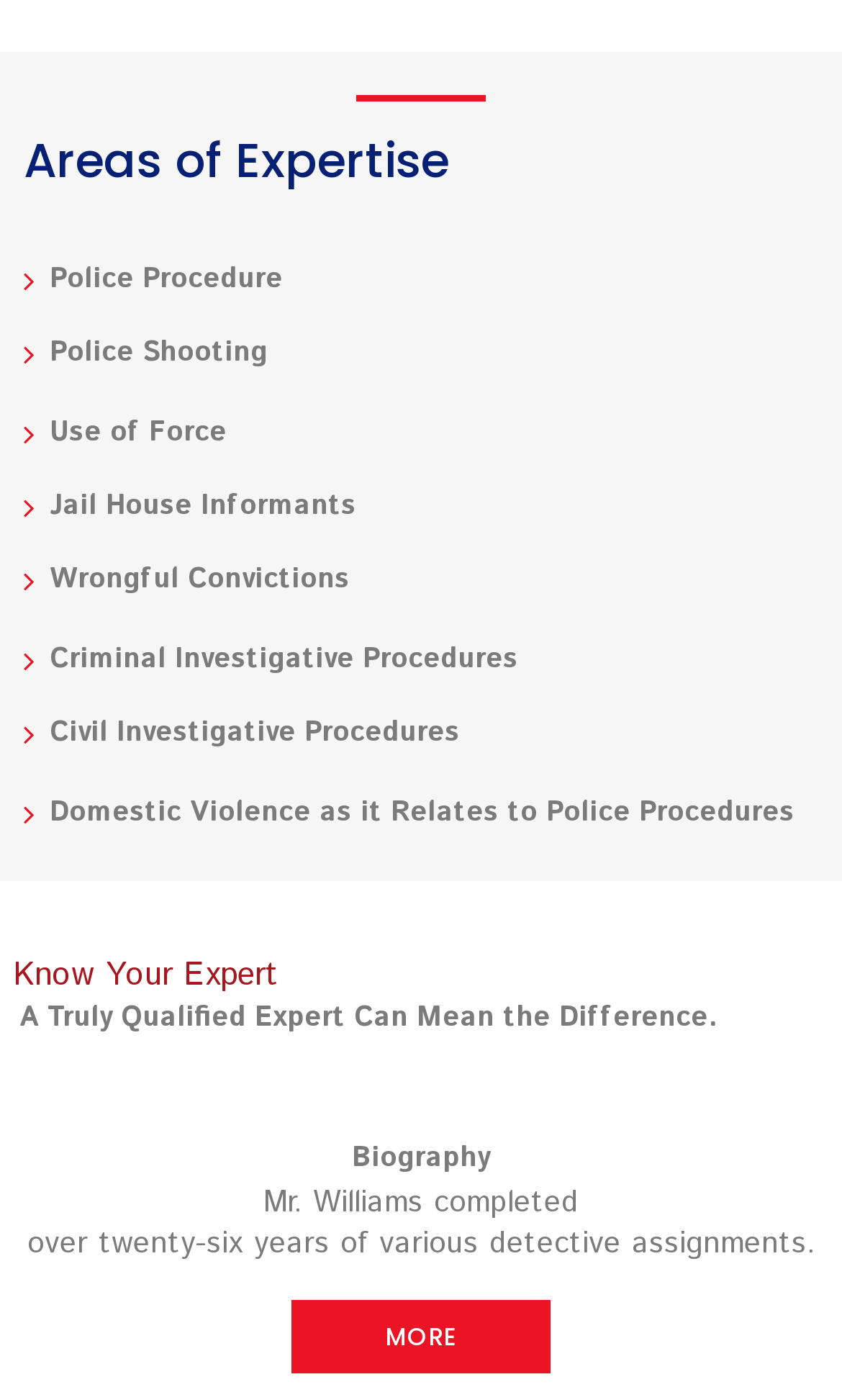What is the main topic of the webpage?
Please provide a comprehensive answer based on the contents of the image.

The main topic of the webpage is 'Areas of Expertise' which is indicated by the StaticText element with the text 'Areas of Expertise' at the top of the webpage.